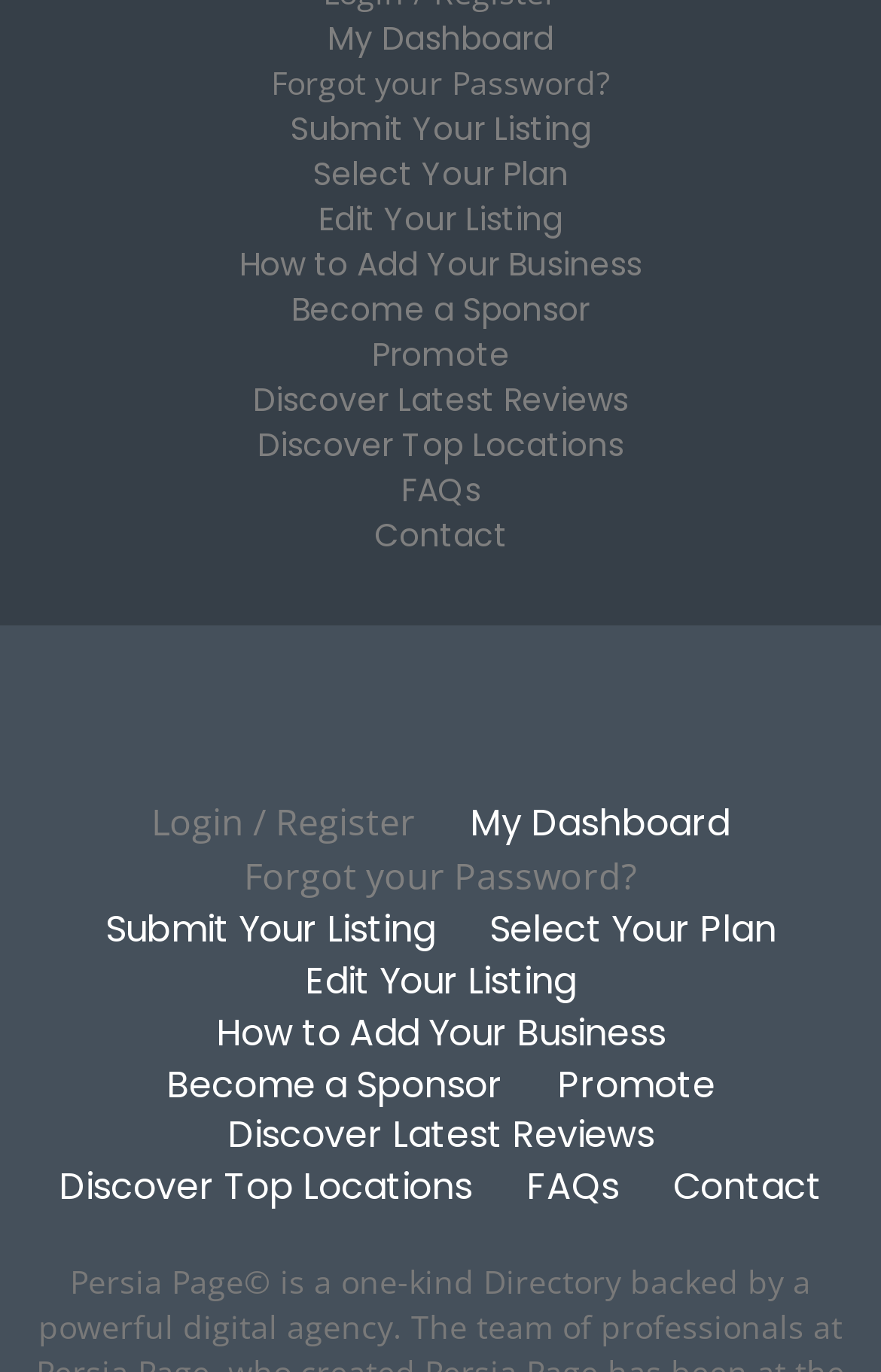Locate the bounding box coordinates of the element's region that should be clicked to carry out the following instruction: "edit your listing". The coordinates need to be four float numbers between 0 and 1, i.e., [left, top, right, bottom].

[0.362, 0.144, 0.638, 0.177]